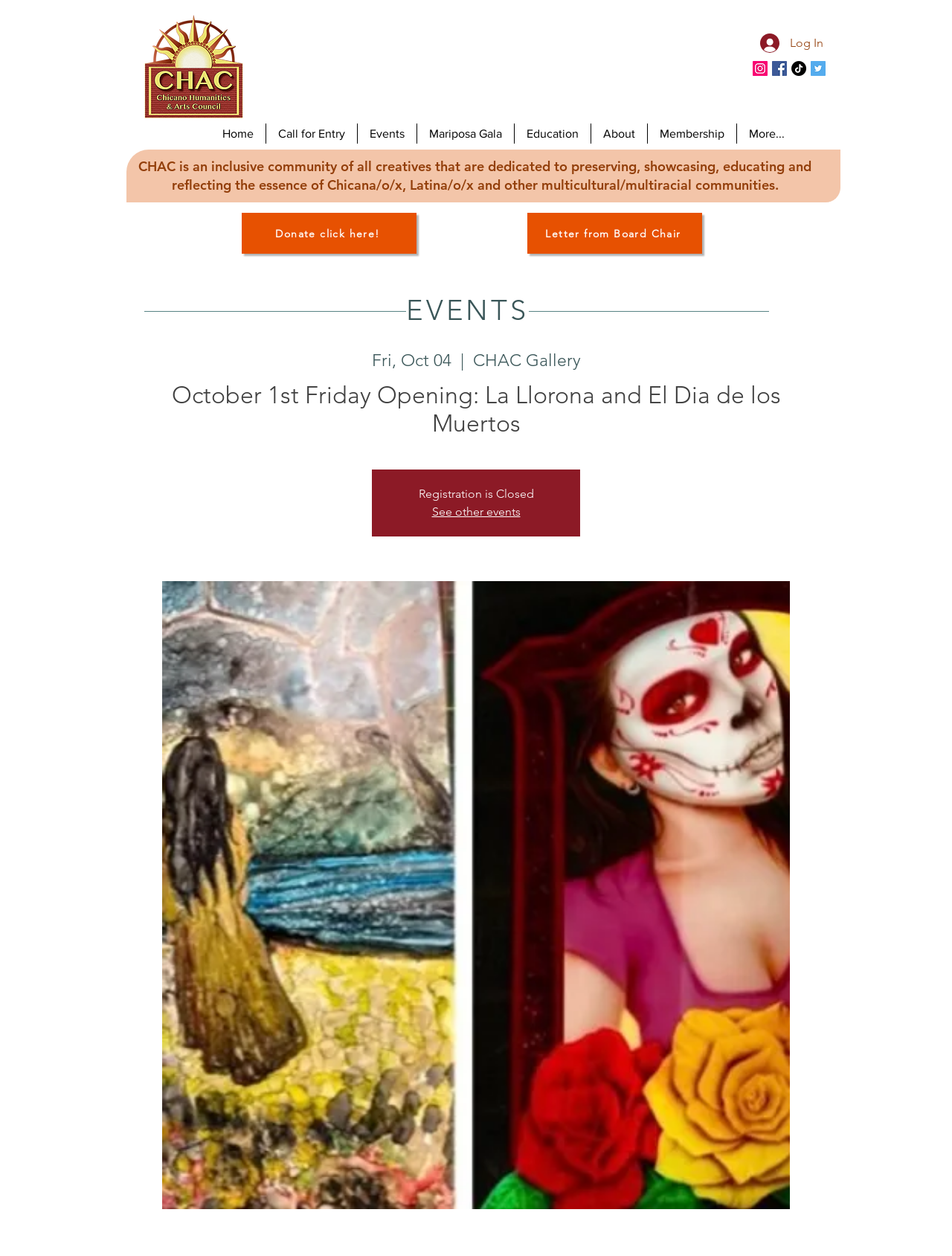Using the webpage screenshot and the element description Home, determine the bounding box coordinates. Specify the coordinates in the format (top-left x, top-left y, bottom-right x, bottom-right y) with values ranging from 0 to 1.

[0.221, 0.098, 0.279, 0.114]